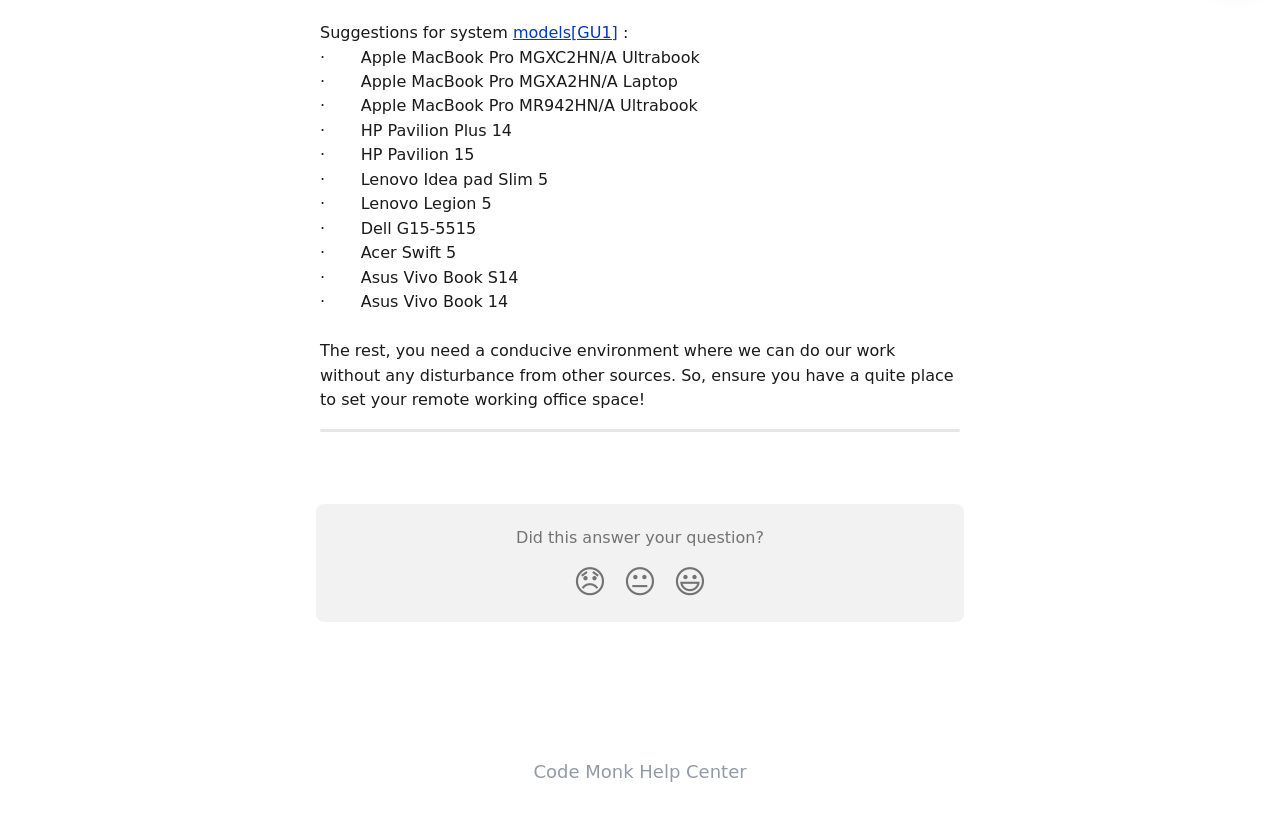Answer the question below using just one word or a short phrase: 
How many reaction buttons are available?

3